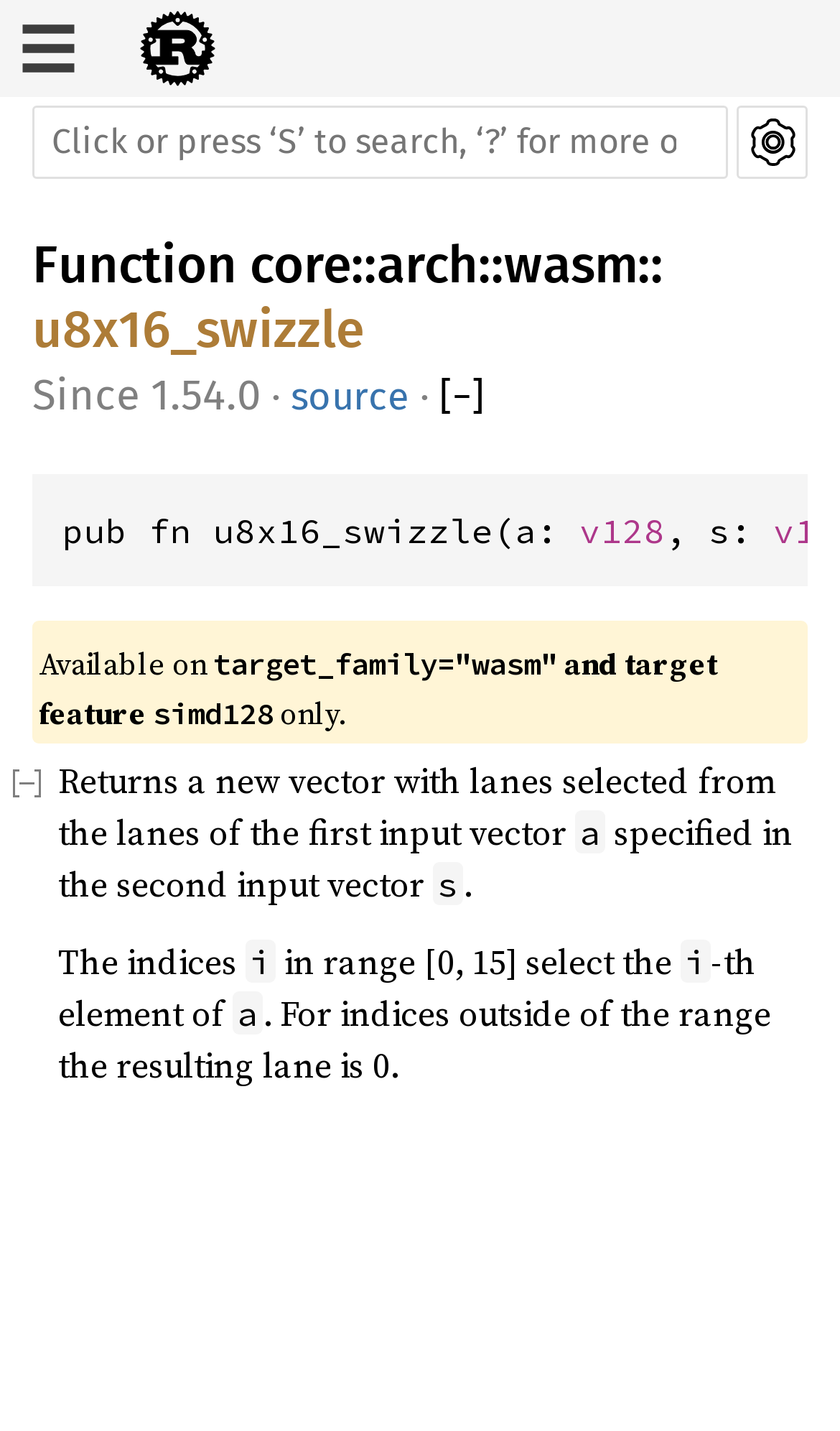With reference to the image, please provide a detailed answer to the following question: What is the function name?

The function name can be found in the heading 'Function core::arch::wasm::u8x16_swizzle' which is a child element of the main element.